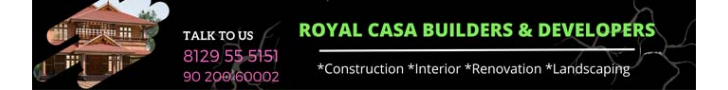Convey all the details present in the image.

The image showcases a promotional banner for "Royal Casa Builders & Developers," highlighting their services in construction, interior design, renovation, and landscaping. The design features a prominent image of a beautifully crafted building, invoking a sense of quality and craftsmanship. The banner provides contact numbers (8129 55 5151 and 90 200 60002) for inquiries, aimed at attracting potential clients to engage their services. The branding uses elegant typography and a color palette that conveys professionalism and reliability, making it visually appealing to homeowners and businesses seeking building solutions.